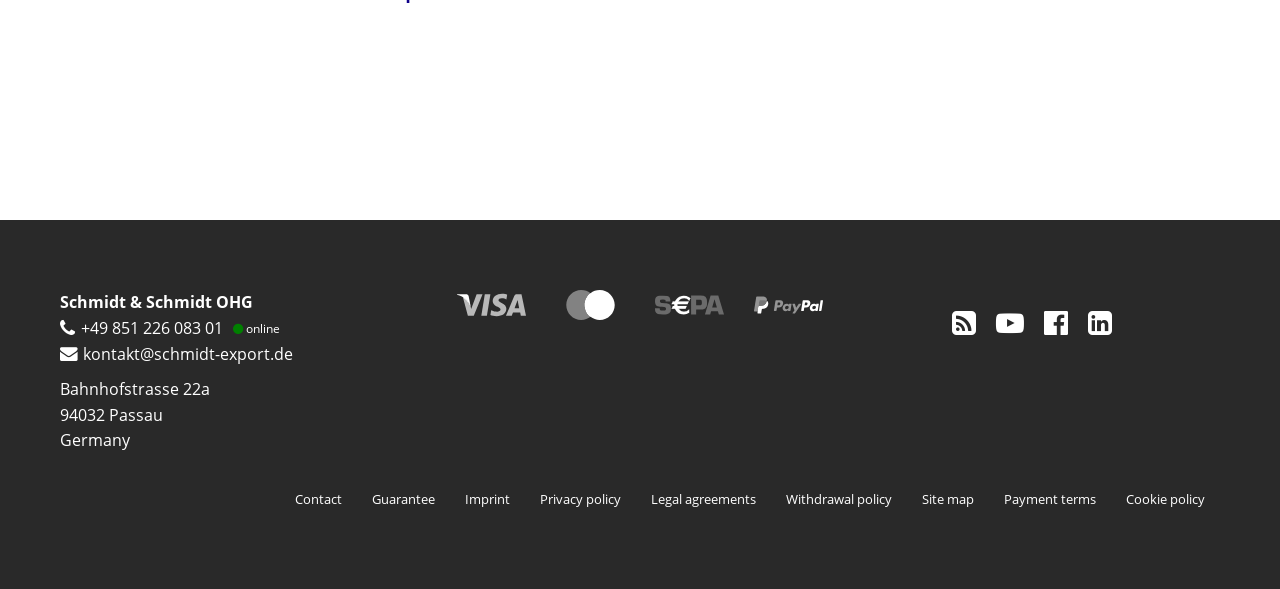Could you indicate the bounding box coordinates of the region to click in order to complete this instruction: "View payment terms".

[0.773, 0.813, 0.868, 0.882]